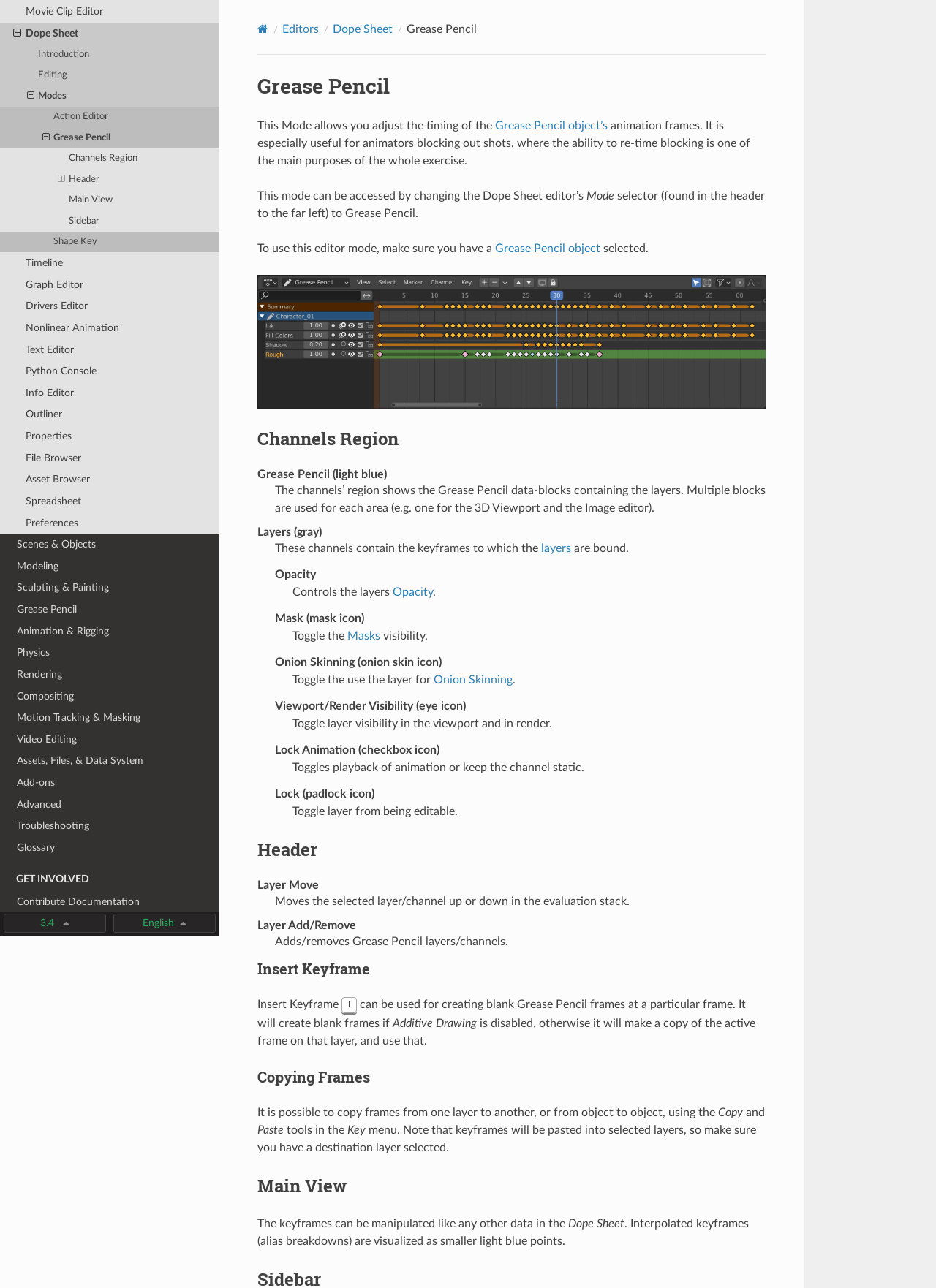Respond to the question below with a single word or phrase: How many description lists are there on the webpage?

2